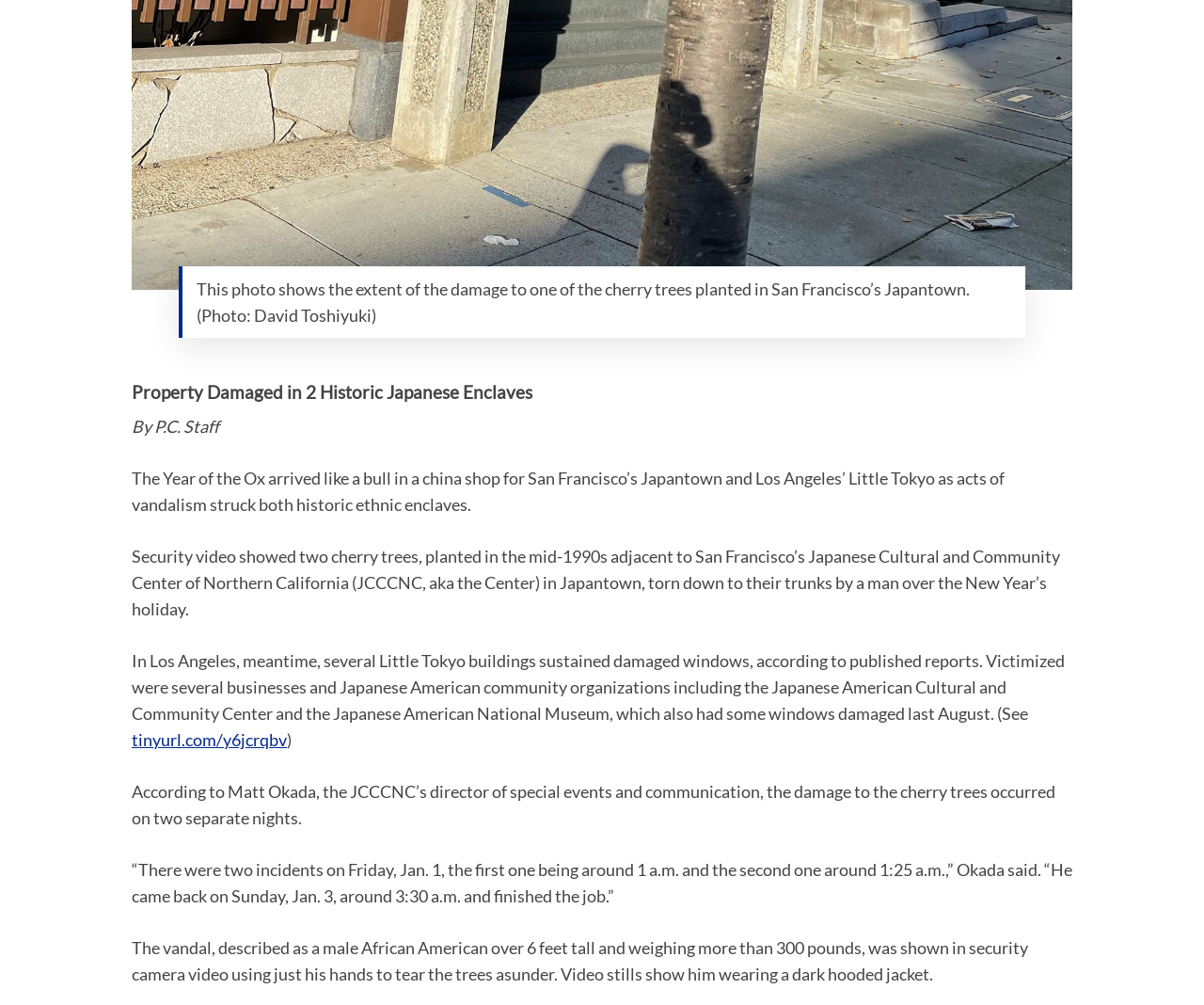For the given element description tinyurl.com/y6jcrqbv, determine the bounding box coordinates of the UI element. The coordinates should follow the format (top-left x, top-left y, bottom-right x, bottom-right y) and be within the range of 0 to 1.

[0.109, 0.726, 0.238, 0.746]